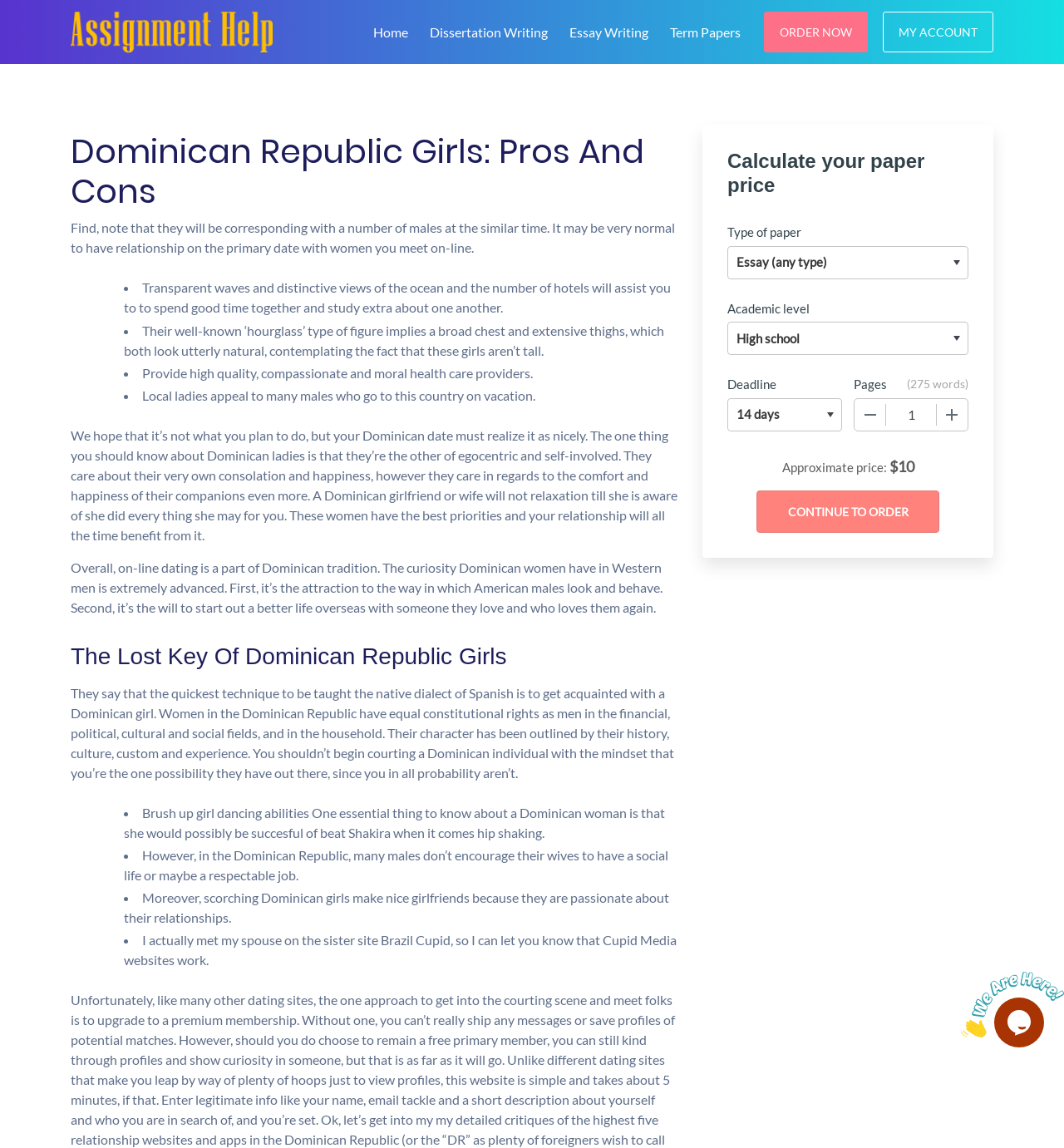What is the estimated price of the paper?
Based on the image, please offer an in-depth response to the question.

The webpage provides a calculator to estimate the price of a paper, and based on the default values, the approximate price is $10. This price is likely for a specific type of paper, academic level, and deadline.